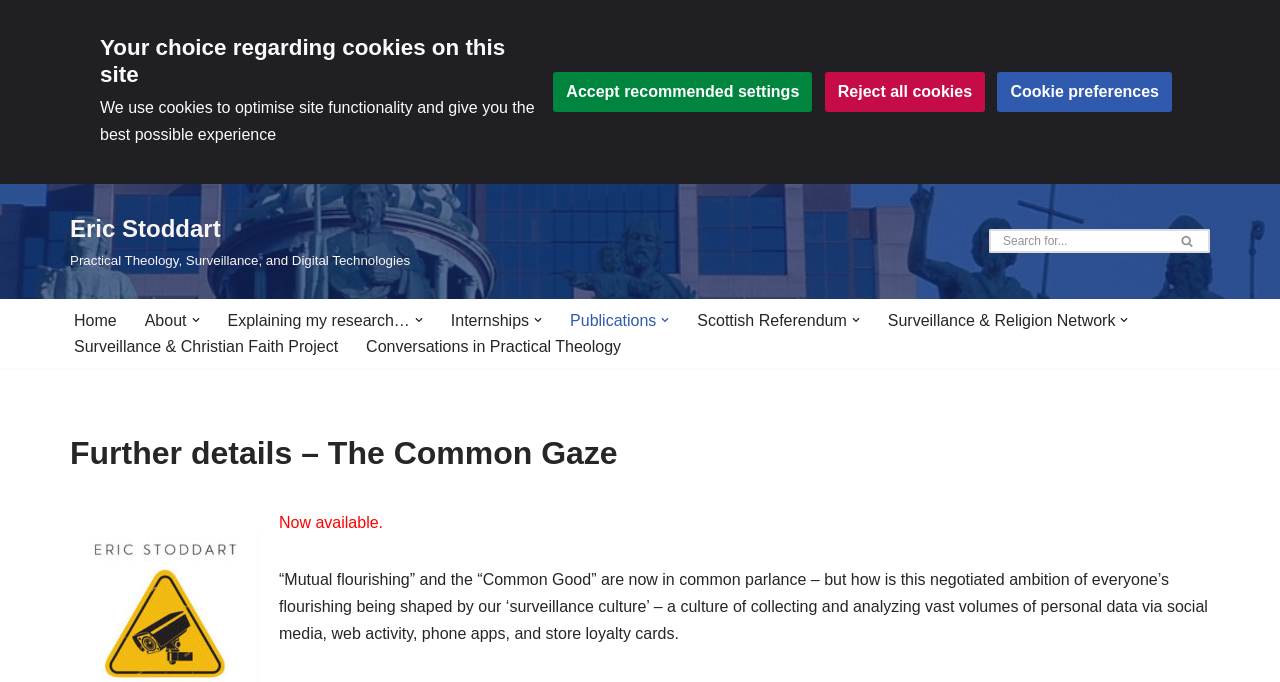What are the main navigation categories?
Please provide an in-depth and detailed response to the question.

The main navigation categories are listed in the primary menu, which includes links to 'Home', 'About', 'Explaining my research…', 'Internships', 'Publications', 'Scottish Referendum', 'Surveillance & Religion Network', and 'Surveillance & Christian Faith Project'. These categories provide access to different sections of the website, each containing related content and resources.